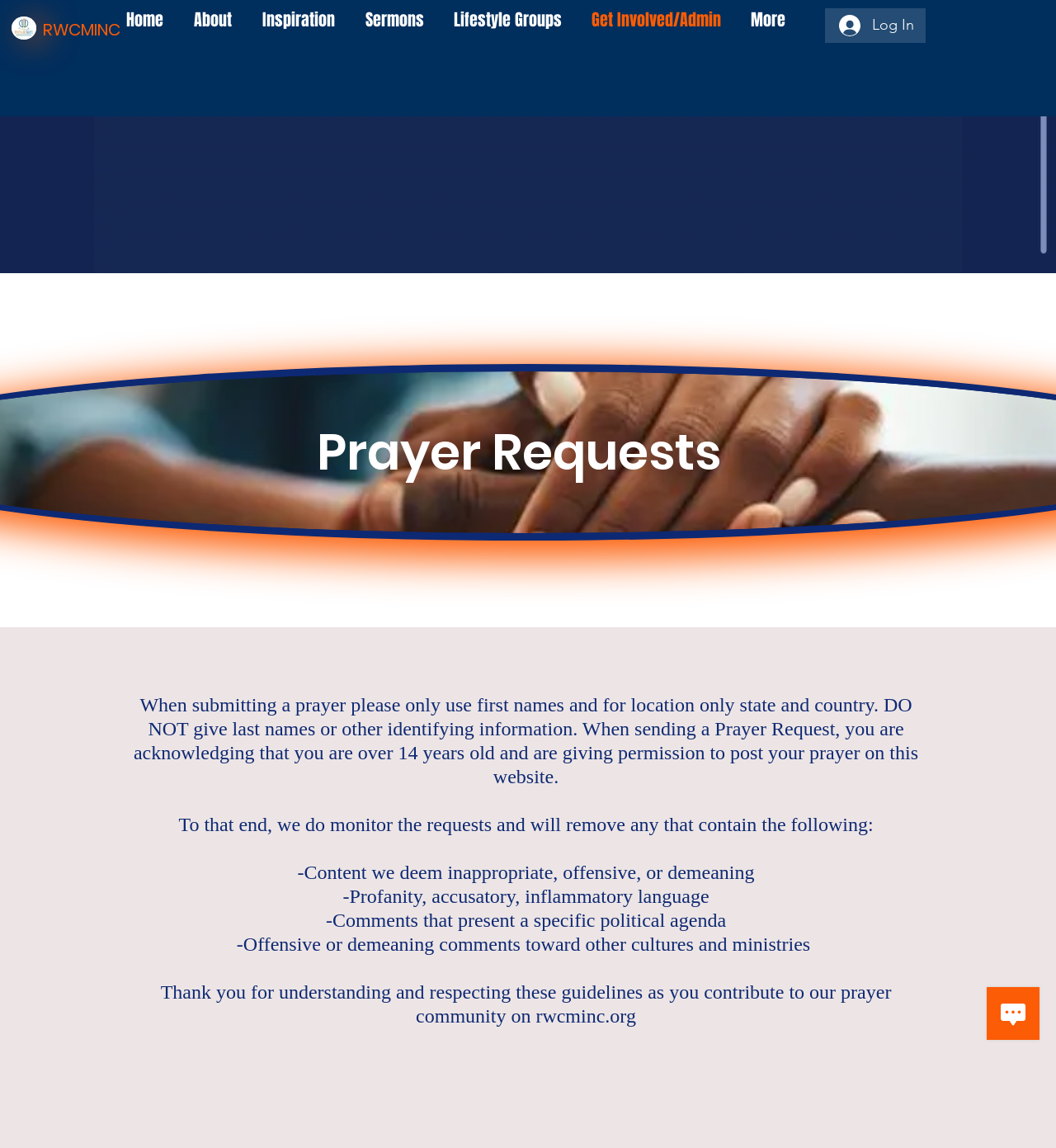Extract the bounding box coordinates of the UI element described: "RWCMINC". Provide the coordinates in the format [left, top, right, bottom] with values ranging from 0 to 1.

[0.041, 0.015, 0.118, 0.036]